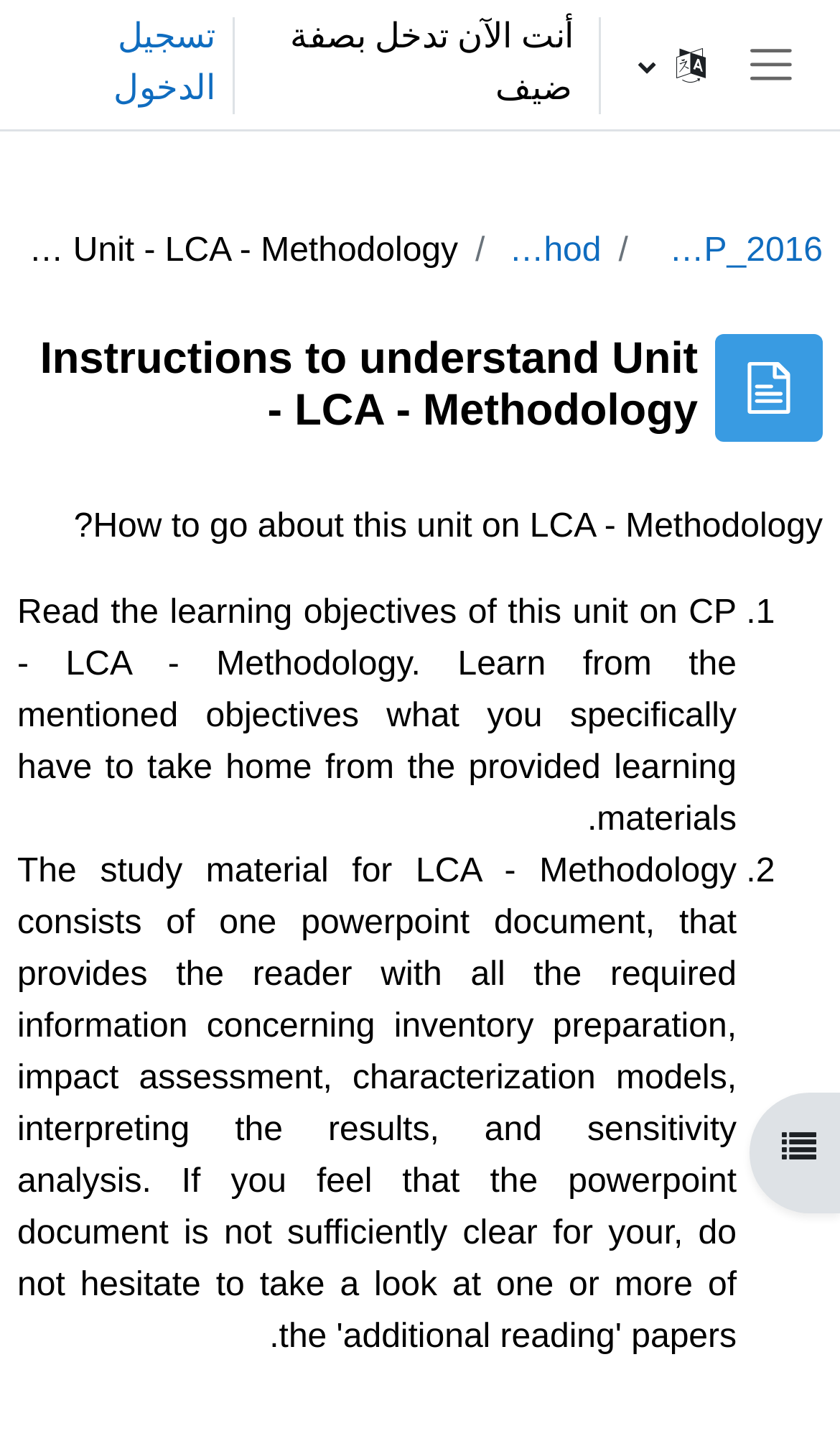What is the language of the webpage?
Kindly answer the question with as much detail as you can.

The language of the webpage can be determined by looking at the button 'اللغة' which translates to 'language' and suggests that the webpage is currently in Arabic. Additionally, the text of other elements such as 'أنت الآن تدخل بصفة ضيف' and 'فتح فهرس المقرر' also indicate that the language is Arabic.